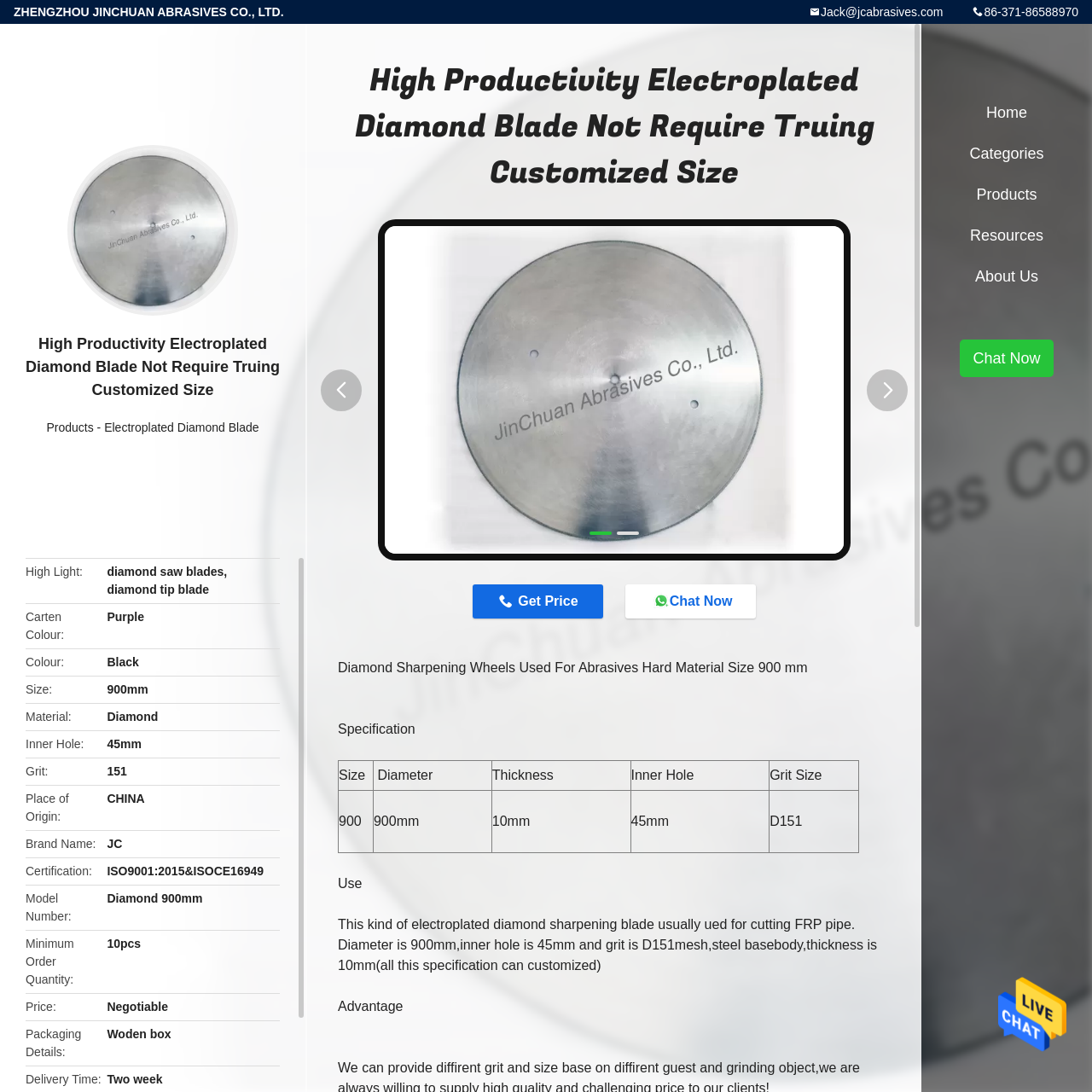Can you specify the bounding box coordinates for the region that should be clicked to fulfill this instruction: "Send a message".

[0.914, 0.891, 0.977, 0.971]